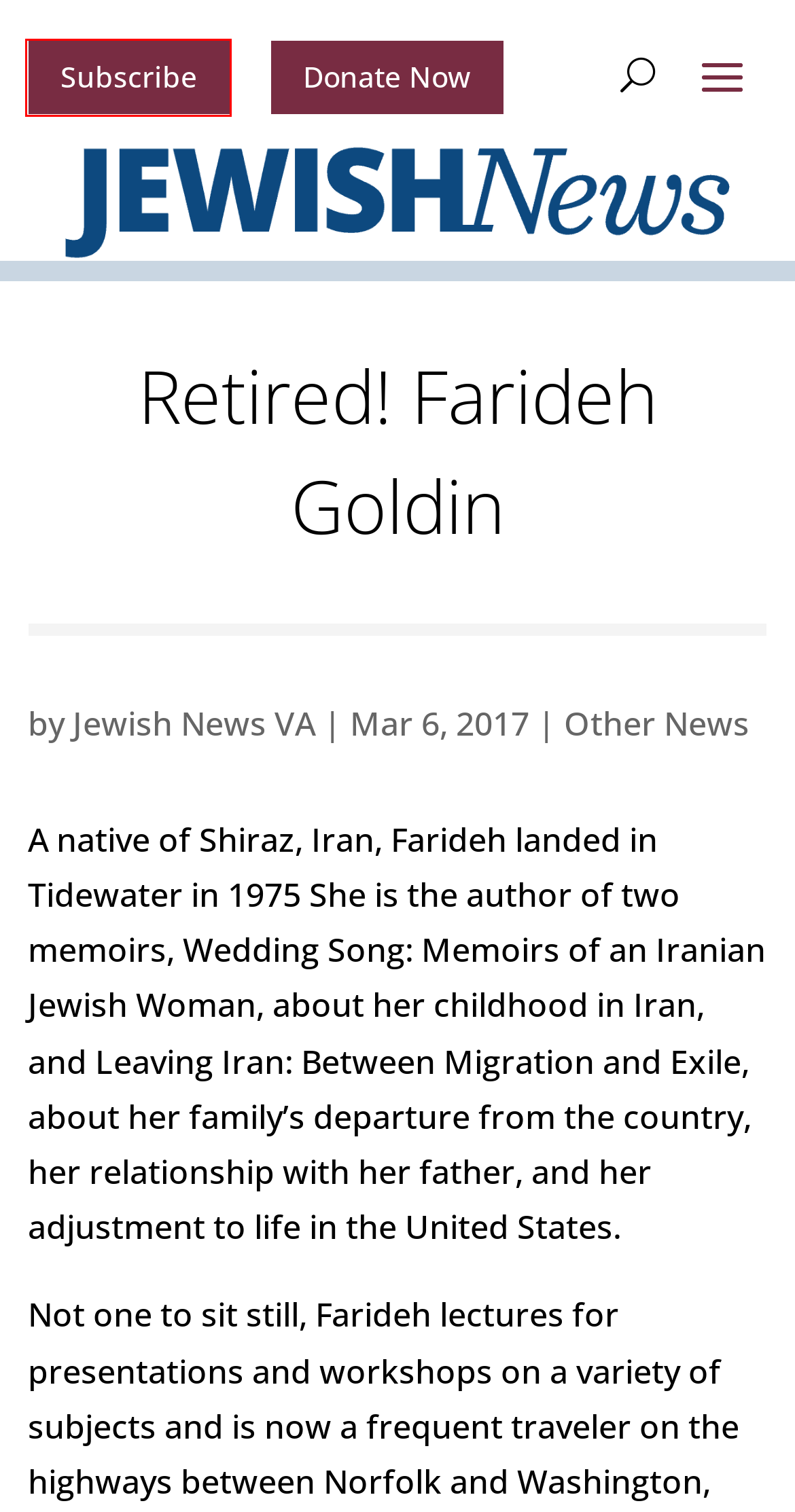View the screenshot of the webpage containing a red bounding box around a UI element. Select the most fitting webpage description for the new page shown after the element in the red bounding box is clicked. Here are the candidates:
A. Advertise | Jewish News
B. Home - McMahon Creative
C. Your User Experience Hero!
D. Donate | Jewish News
E. Subscribe to Jewish News | Jewish News
F. Recent Articles | Jewish News
G. Jewish News VA | Jewish News
H. Other News | Jewish News

E